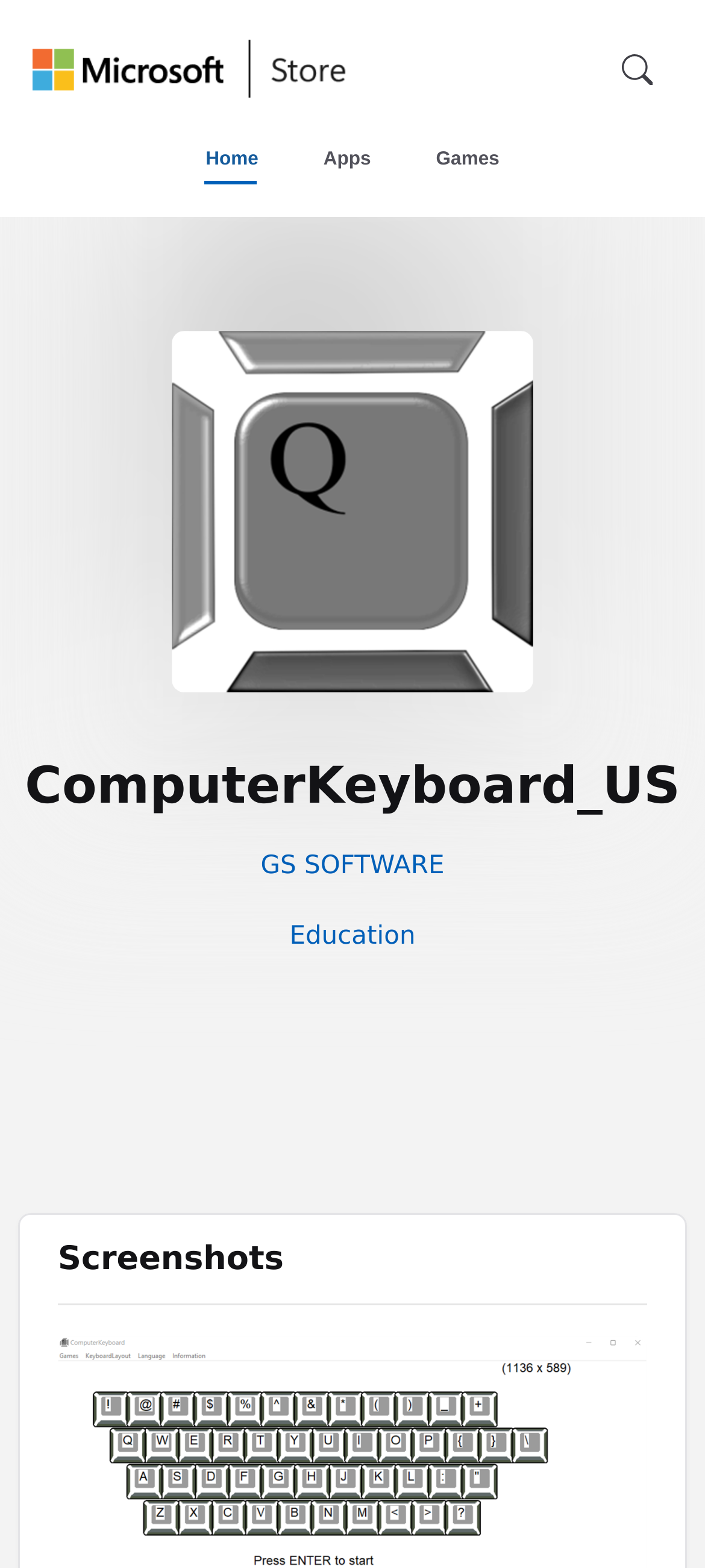Identify the bounding box coordinates for the element that needs to be clicked to fulfill this instruction: "search using Mobile Search". Provide the coordinates in the format of four float numbers between 0 and 1: [left, top, right, bottom].

[0.853, 0.022, 0.955, 0.068]